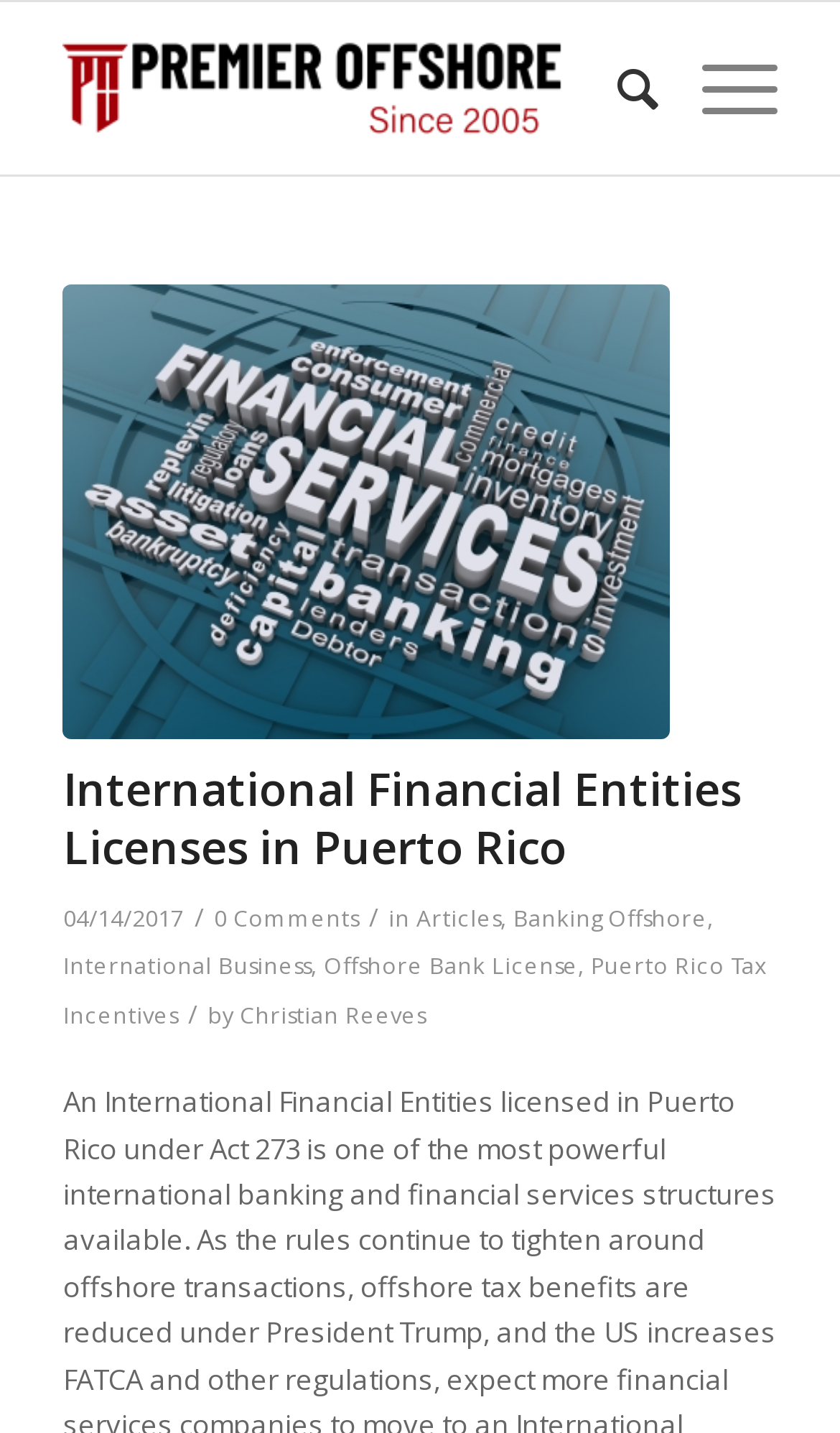What is the name of the company?
Based on the screenshot, provide a one-word or short-phrase response.

Premier Offshore Company Services